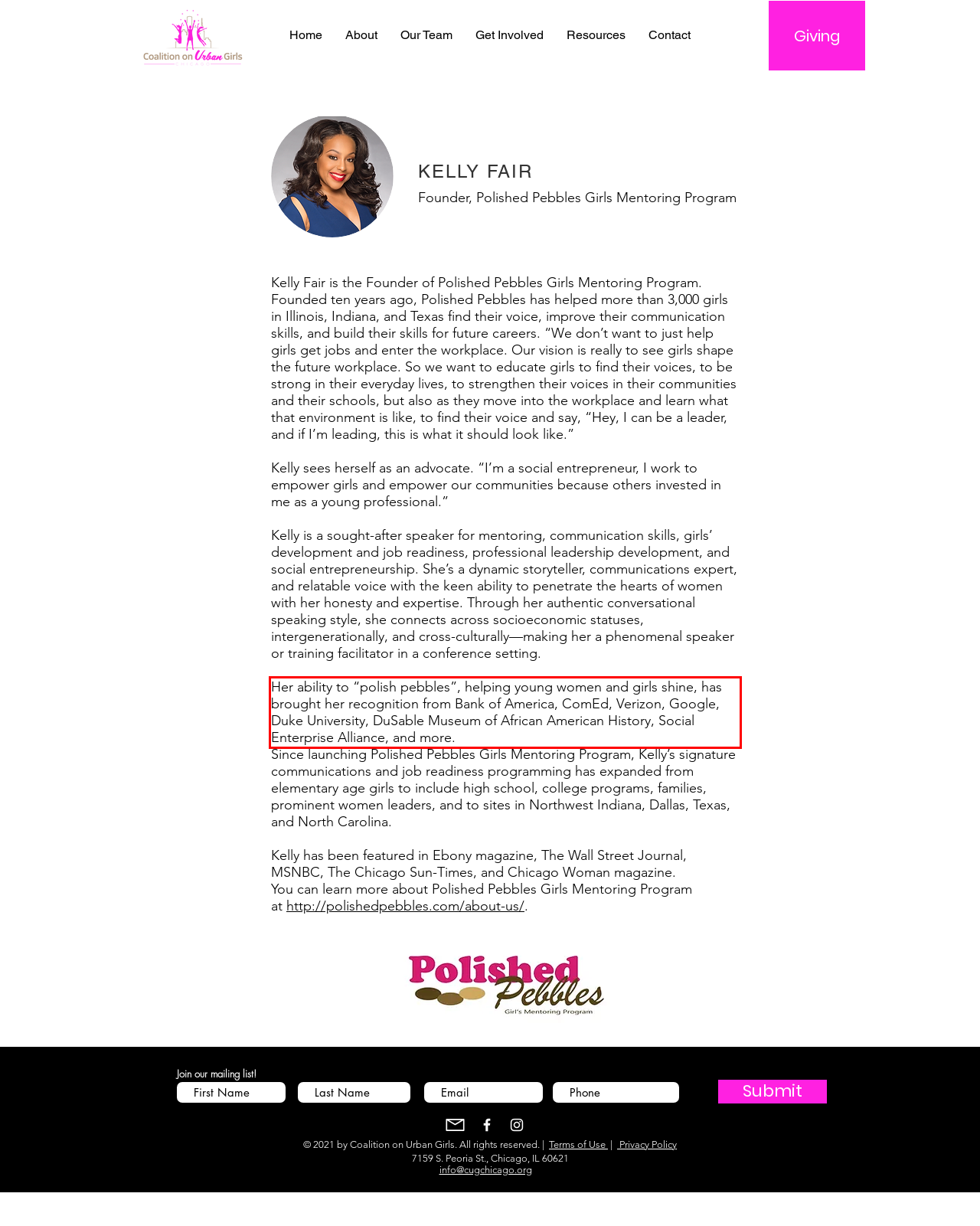Analyze the screenshot of the webpage that features a red bounding box and recognize the text content enclosed within this red bounding box.

Her ability to “polish pebbles”, helping young women and girls shine, has brought her recognition from Bank of America, ComEd, Verizon, Google, Duke University, DuSable Museum of African American History, Social Enterprise Alliance, and more.